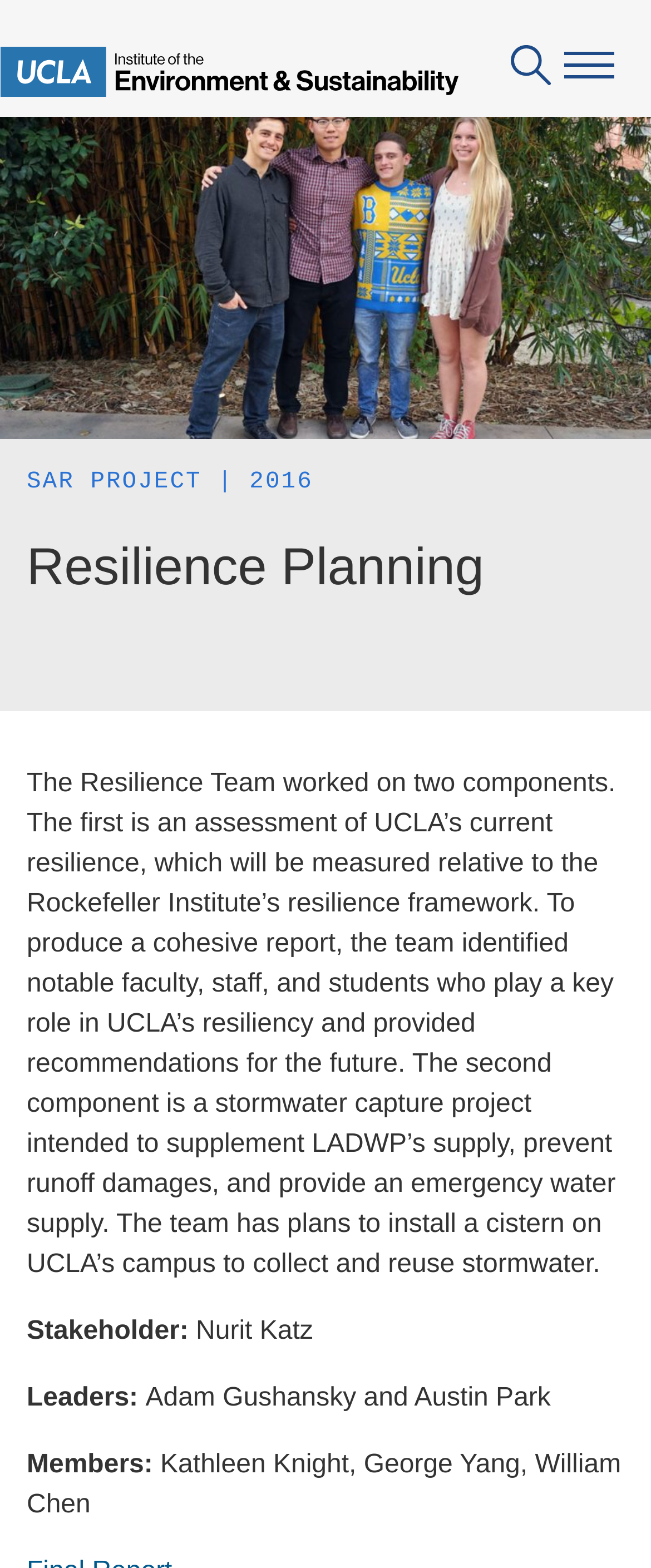Generate a thorough description of the webpage.

The webpage is about the Institute of the Environment and Sustainability at UCLA, with a focus on resilience planning. At the top left corner, there is a UCLA IoES logo, and next to it, a search bar and a navigation menu. 

Below the logo, there are several links to different sections of the institute, including Mission, People, IoES Newsroom, IoES Magazine, Accomplishments, and Contact Information. 

To the right of these links, there are three main sections: Education, Research, and Engagement. The Education section has links to various programs, such as Environmental Education in the Anthropocene, B.S. in Environmental Science, and Ph.D. in Environment and Sustainability. The Research section has links to topics, centers, field sites, projects, and publications. The Engagement section has links to events, the Pritzker Emerging Environmental Genius Award, partnerships, videos, and support.

Below these sections, there is a header with a figure that spans the entire width of the page. The figure has an image related to resilience planning. 

Under the header, there is a section about a specific project, SAR PROJECT | 2016, which is about resilience planning. The project has two components: an assessment of UCLA's current resilience and a stormwater capture project. The team involved in the project is listed, including stakeholders, leaders, and members.

Overall, the webpage provides an overview of the Institute of the Environment and Sustainability at UCLA, with a focus on resilience planning and its various components.